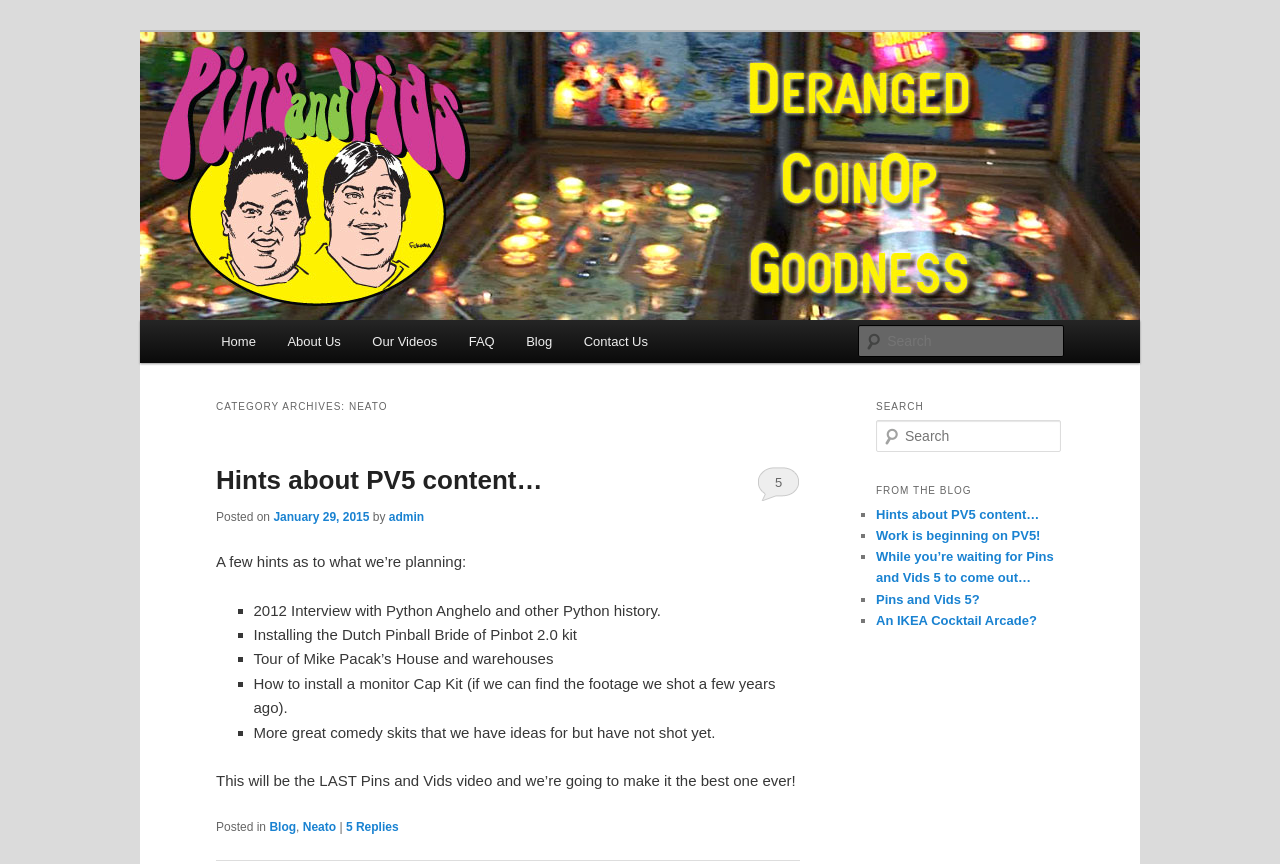Identify the bounding box coordinates of the clickable region necessary to fulfill the following instruction: "Read the article about hints about PV5 content". The bounding box coordinates should be four float numbers between 0 and 1, i.e., [left, top, right, bottom].

[0.169, 0.538, 0.424, 0.573]